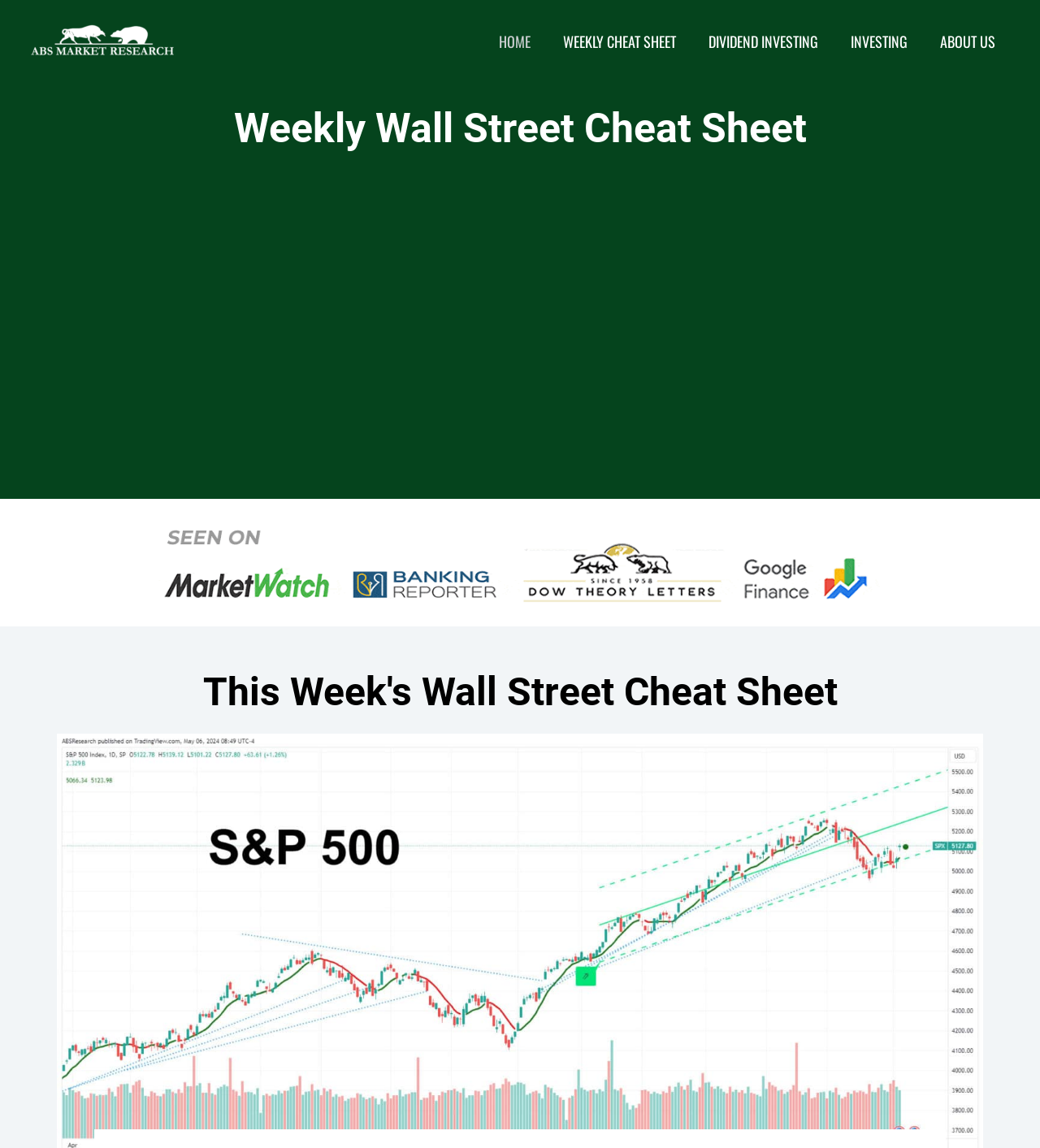Predict the bounding box coordinates of the area that should be clicked to accomplish the following instruction: "Read the article about Fed Chair Powell". The bounding box coordinates should consist of four float numbers between 0 and 1, i.e., [left, top, right, bottom].

[0.055, 0.822, 0.945, 0.834]